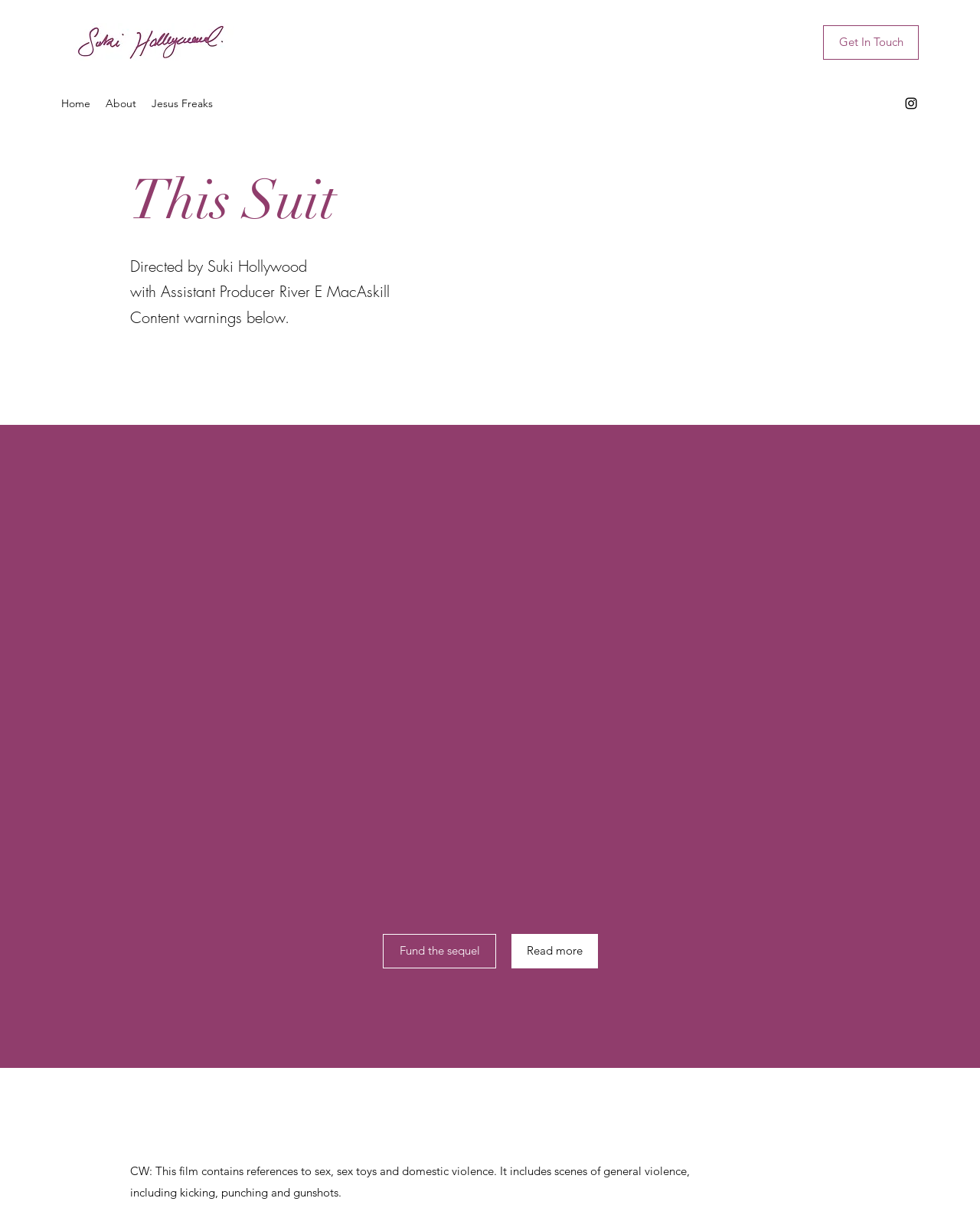Detail the various sections and features of the webpage.

The webpage is about a film titled "This Suit" directed by Suki Hollywood. At the top left, there is a small image of handwritten text "Suki Hollywood Handwritten-02.jpg". On the top right, there is a link to "Get In Touch". Below the image, there is a navigation menu with links to "Home", "About", and "Jesus Freaks". 

On the top right corner, there is a social media link to Instagram, represented by an Instagram icon. The main content of the webpage starts with a heading "This Suit" in the middle of the page. Below the heading, there are three lines of text: "Directed by Suki Hollywood", "with Assistant Producer River E MacAskill", and "Content warnings below." 

Below these lines of text, there is an embedded content iframe taking up most of the page's vertical space. At the bottom of the page, there are two links: "Fund the sequel" and "Read more". Finally, there is a content warning heading at the very bottom of the page, describing the film's content, including references to sex, violence, and domestic violence.